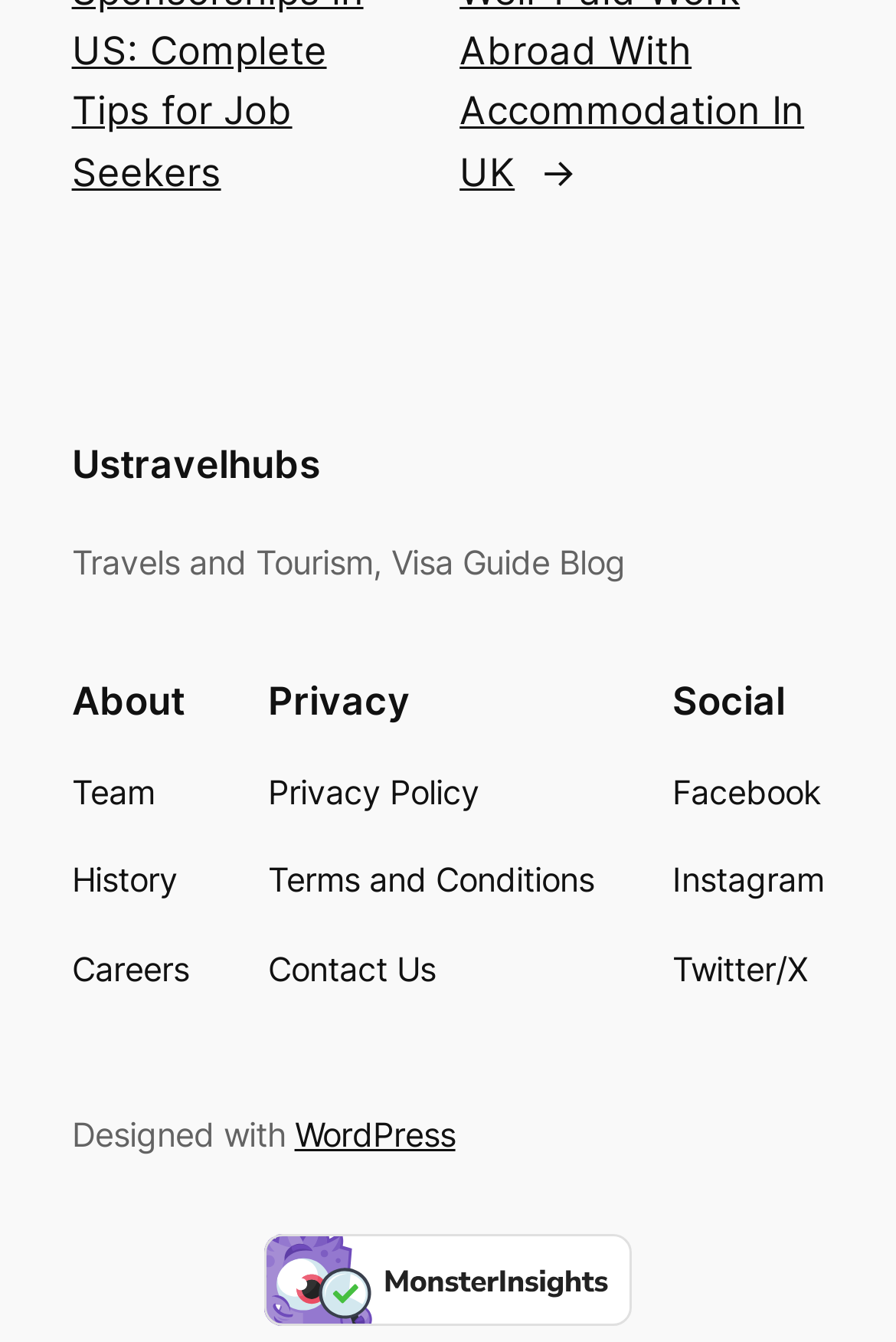Please find the bounding box coordinates for the clickable element needed to perform this instruction: "visit About page".

[0.08, 0.504, 0.211, 0.539]